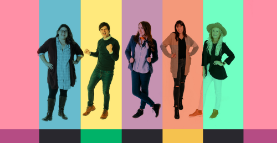Thoroughly describe the content and context of the image.

The image showcases a vibrant, colorful composition featuring five individuals striking various fashionable poses against a backdrop of alternating vertical stripes in pastel hues. Each individual displays a unique style, contributing to a diverse representation of modern fashion. The lively colors, including pink, blue, green, and yellow, create an energetic atmosphere, making the scene visually engaging. The subjects' expressions and postures suggest a sense of confidence and camaraderie, reflecting the dynamic nature of contemporary culture and personal expression. This image encapsulates the essence of individuality and style within a collaborative setting, inviting viewers to appreciate the variety of fashion.